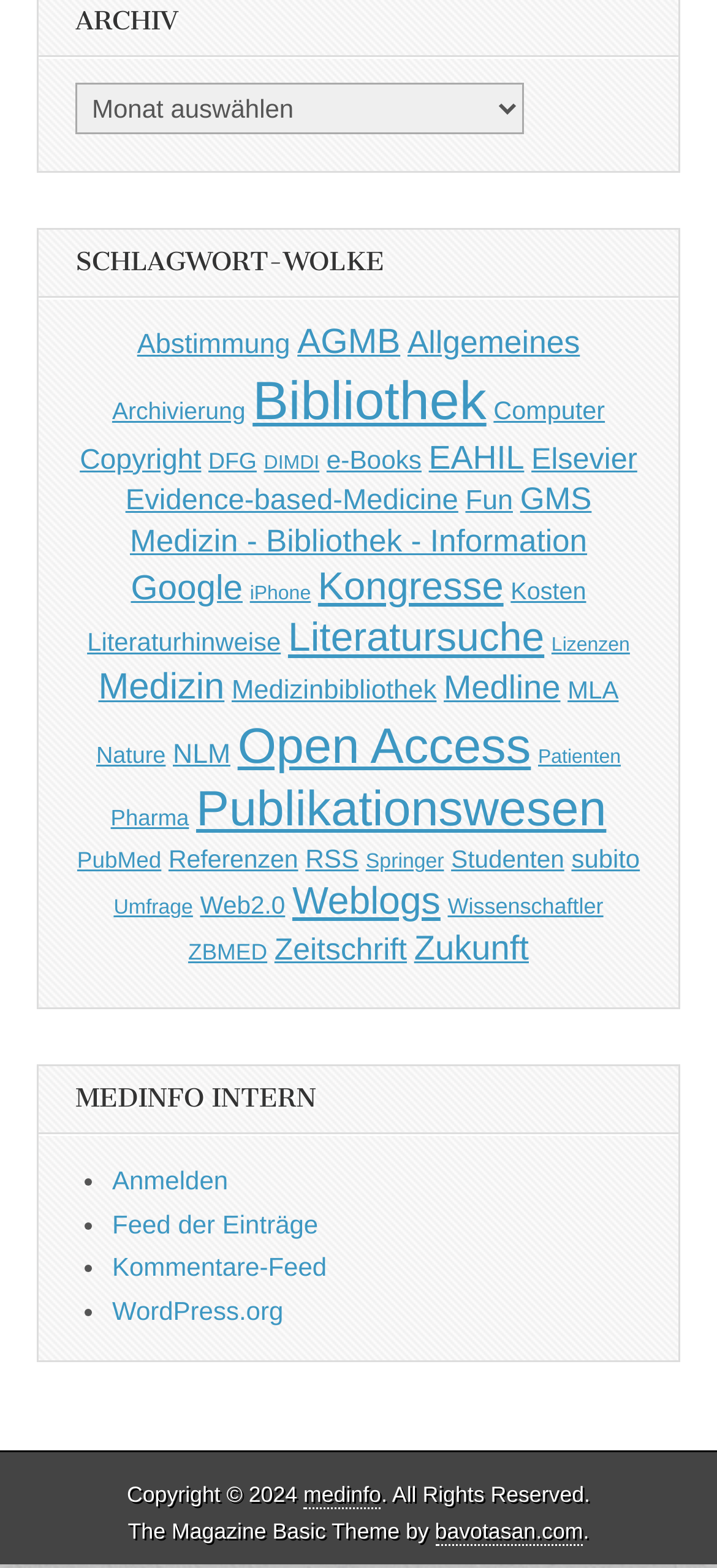Provide a one-word or short-phrase response to the question:
How many links are present in the 'SCHLAGWORT-WOLKE' section?

34